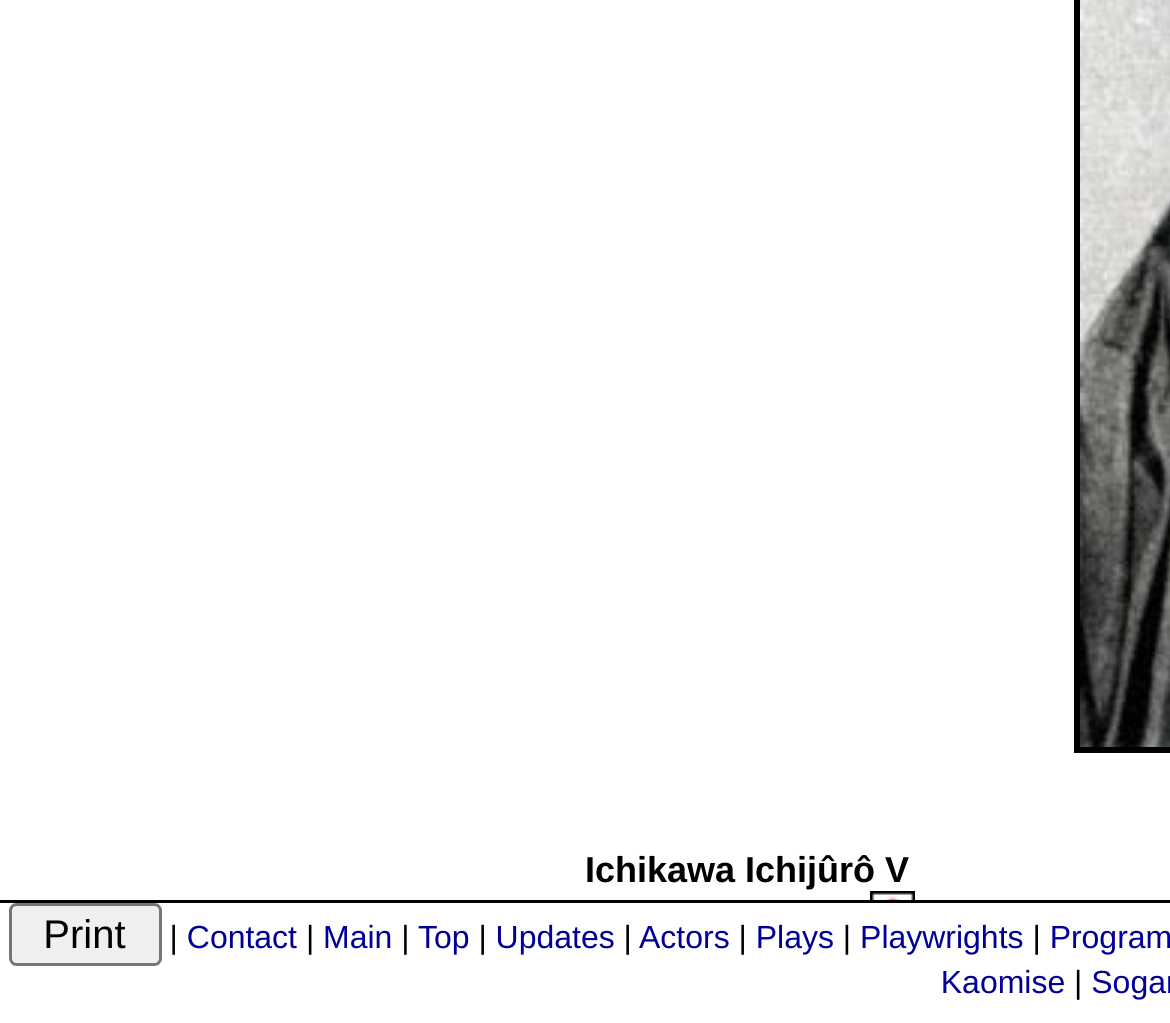Respond to the question below with a single word or phrase:
What is the text of the first button on the webpage?

Print